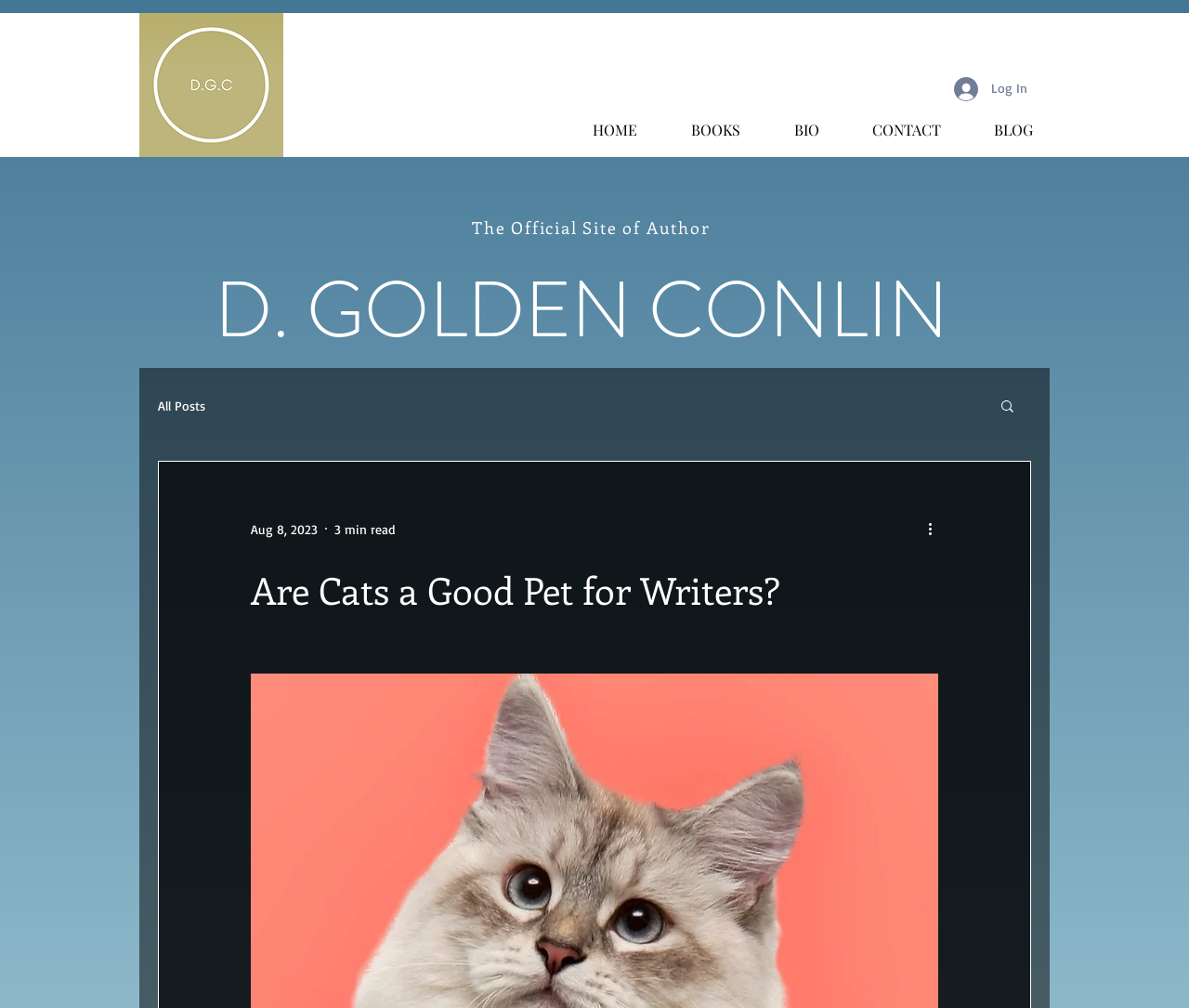What is the name of the author?
Look at the image and answer the question using a single word or phrase.

D. GOLDEN CONLIN